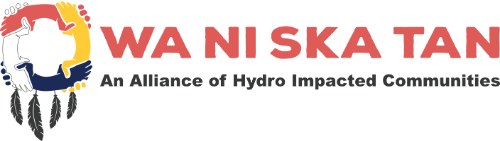Explain the image in a detailed and thorough manner.

The image features the logo of "Wa Ni Ska Tan," which translates to "We Are All One." This logo represents an alliance of hydro-impacted communities. It prominently includes a circular design formed by diverse hands in colors representing unity, alongside stylized feathers that symbolize connection to nature and cultural heritage. The logo is accompanied by the text "WA NI SKA TAN" in bold red, conveying strength and solidarity, and below it, a tagline reads "An Alliance of Hydro Impacted Communities," emphasizing the group's focus on advocacy and support for communities affected by hydroelectric projects. The design reflects a commitment to collaboration and community resilience.